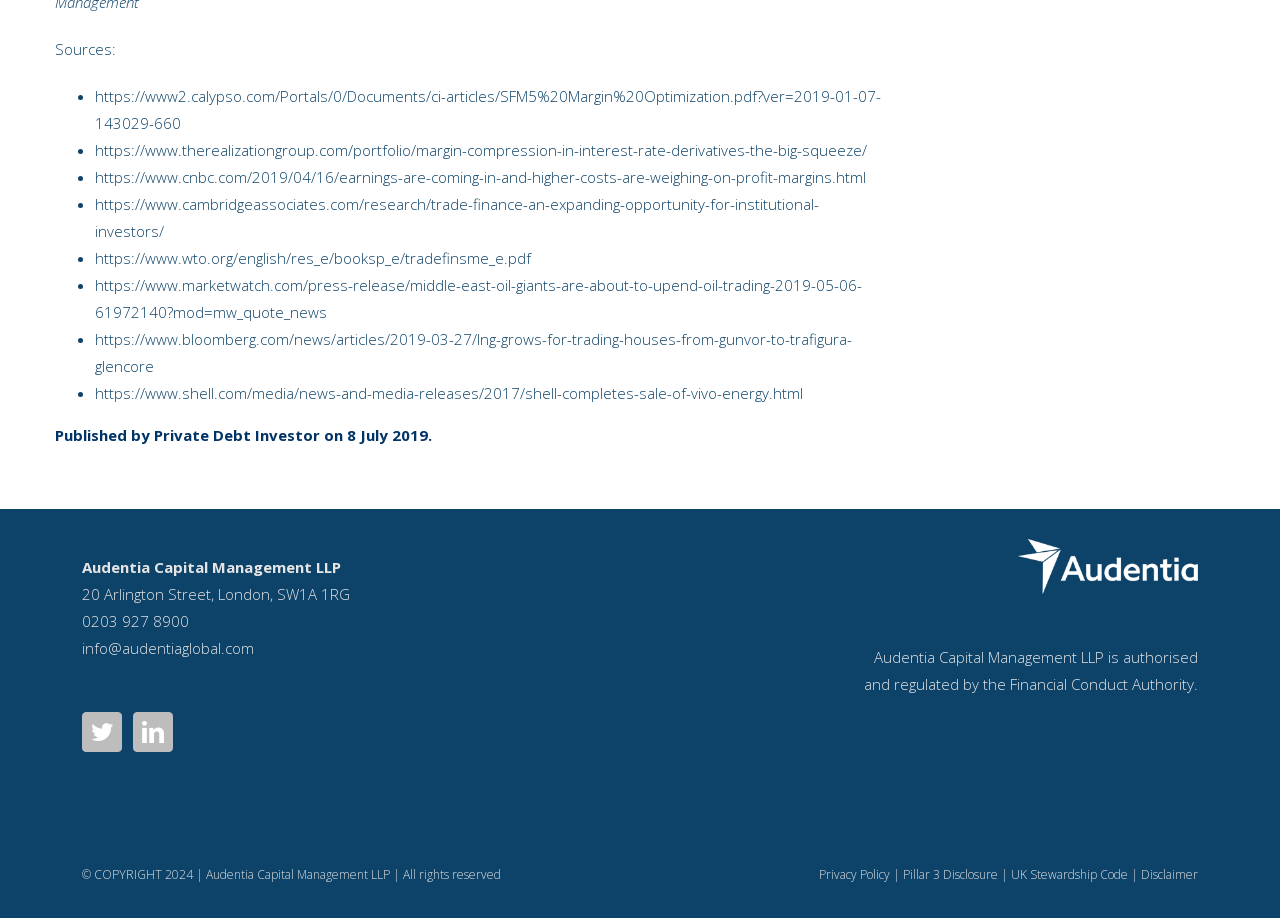What is the phone number of the company?
Respond with a short answer, either a single word or a phrase, based on the image.

0203 927 8900